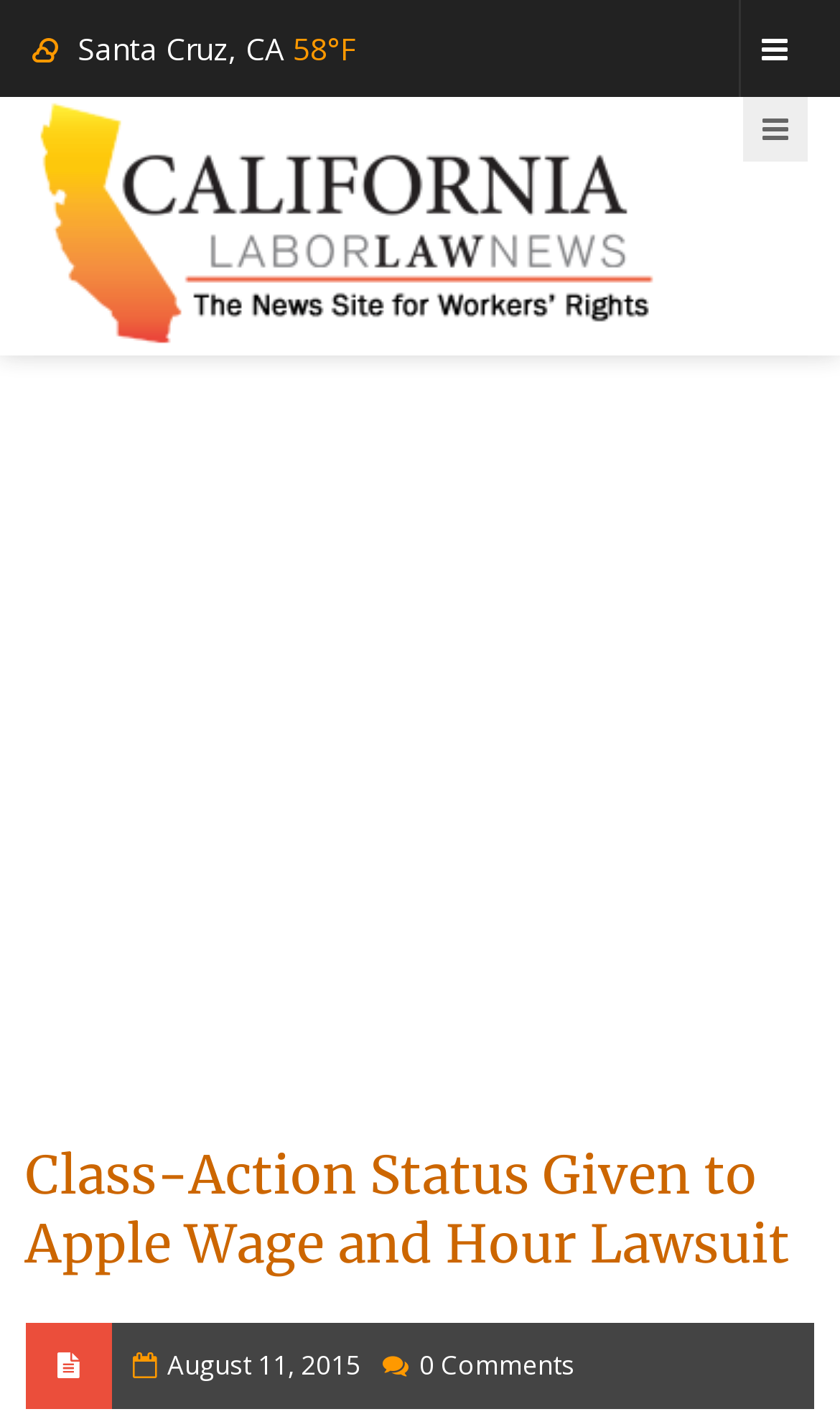Based on the provided description, "alt="California Labor Law News"", find the bounding box of the corresponding UI element in the screenshot.

[0.026, 0.142, 0.821, 0.17]